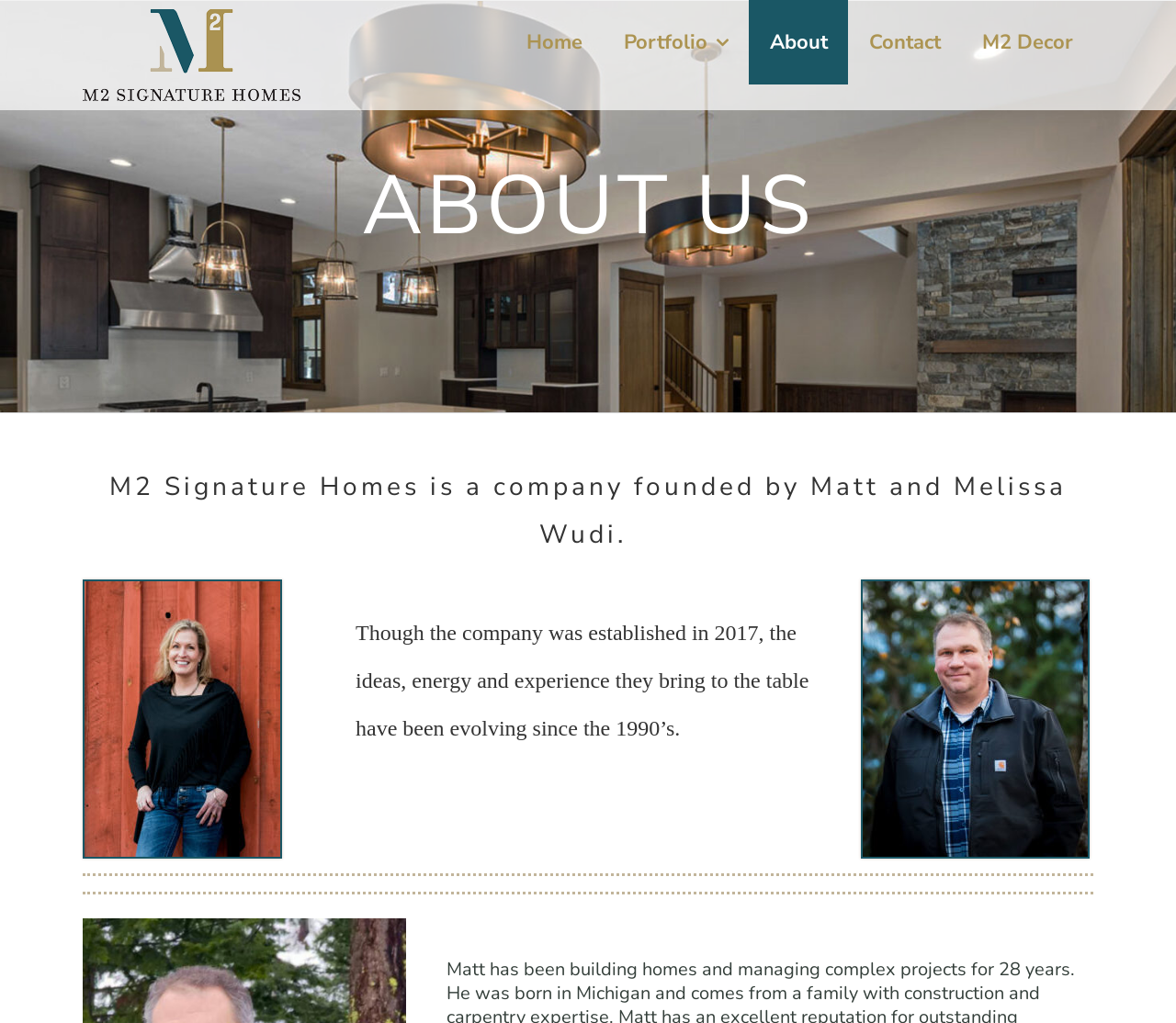Give a concise answer using only one word or phrase for this question:
When was the company established?

2017